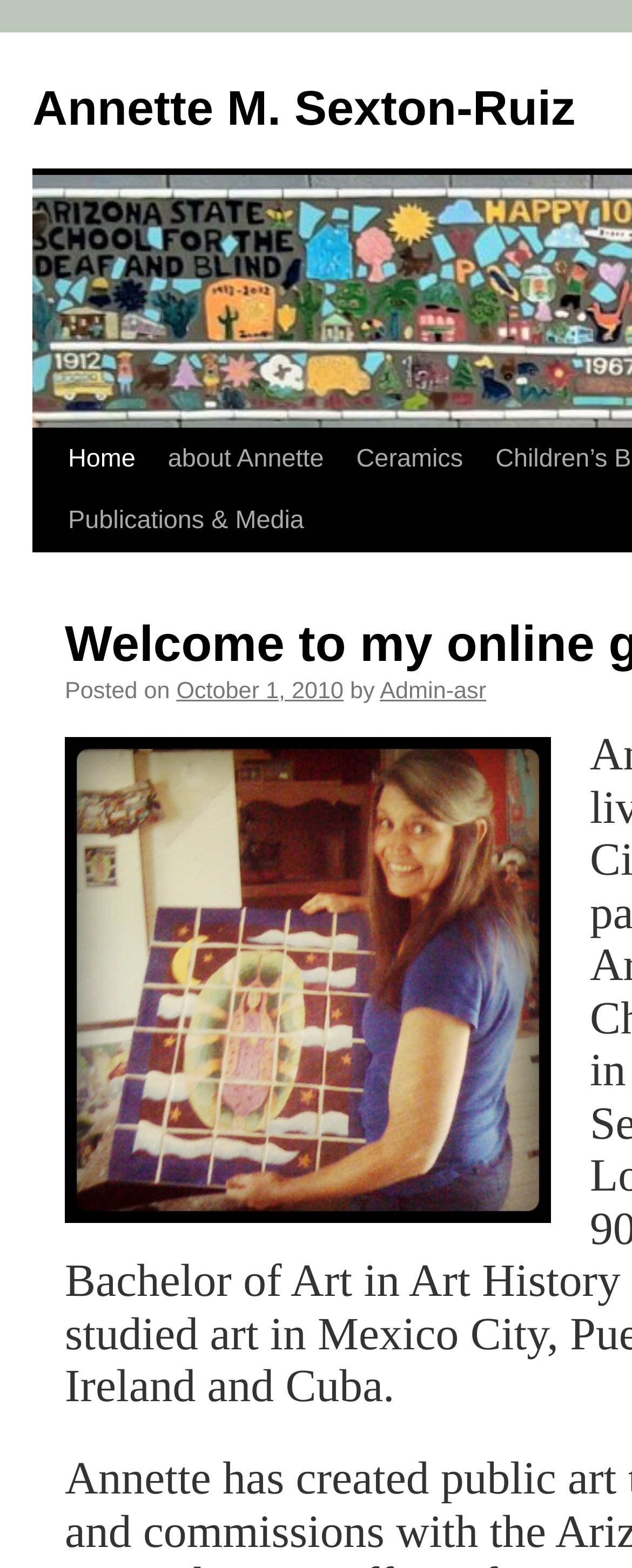Detail the webpage's structure and highlights in your description.

The webpage is dedicated to showcasing the artwork of Annette M. Sexton-Ruiz. At the top-left corner, there is a link to the artist's name, "Annette M. Sexton-Ruiz". Below this, there is a "Skip to content" link, followed by a navigation menu with links to "Home", "about Annette", "Ceramics", and "Publications & Media". 

On the main content area, there is a post dated "October 1, 2010", attributed to "Admin-asr". The post is accompanied by a large image that takes up most of the page, spanning from the top-right to the bottom-right corner. The image is not described, but it likely showcases one of Annette M. Sexton-Ruiz's artworks.